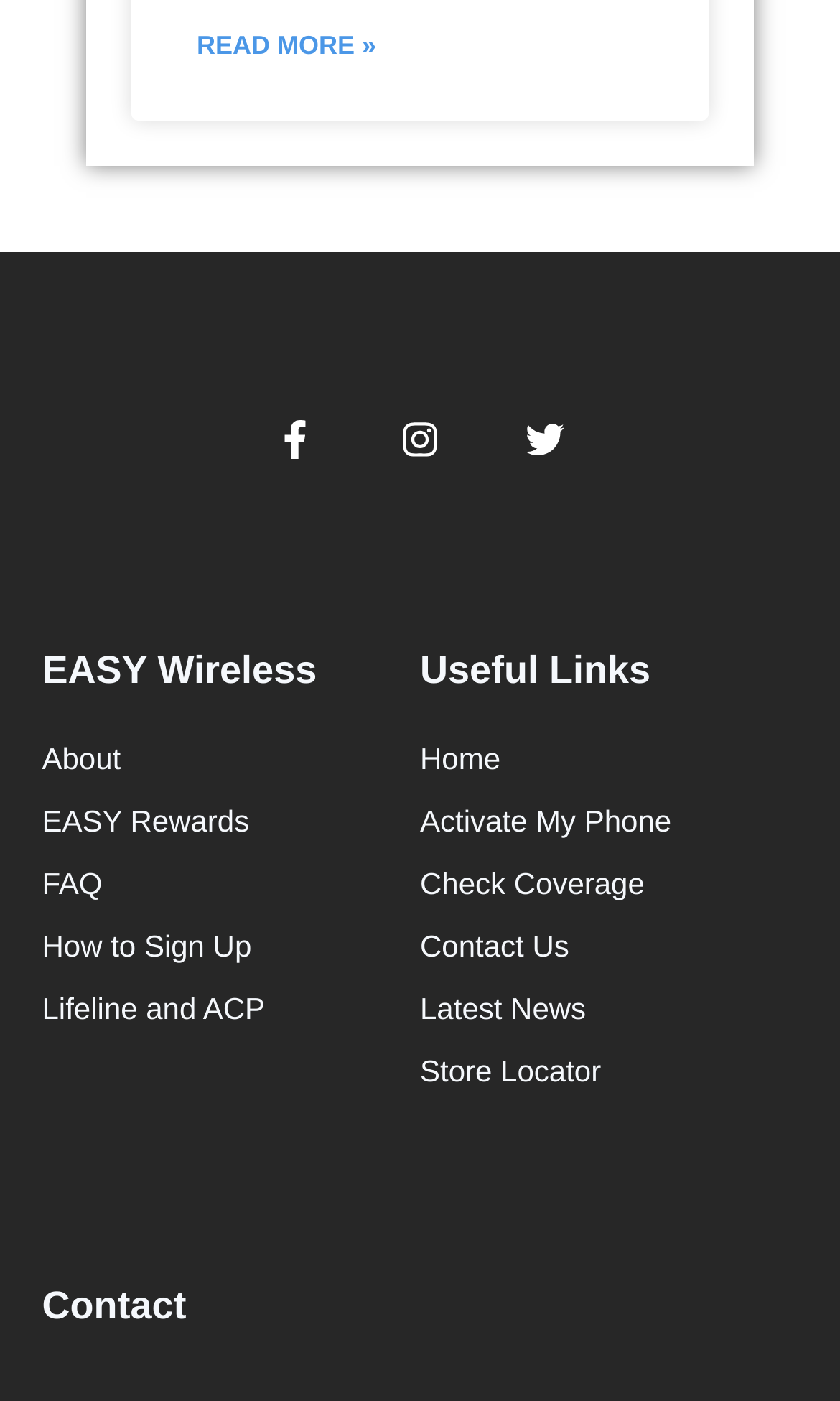Using the details in the image, give a detailed response to the question below:
How many links are under 'Useful Links'?

I counted the number of links under the 'Useful Links' heading, which are 'Home', 'Activate My Phone', 'Check Coverage', 'Contact Us', 'Latest News', 'Store Locator', and found that there are 7 links in total.